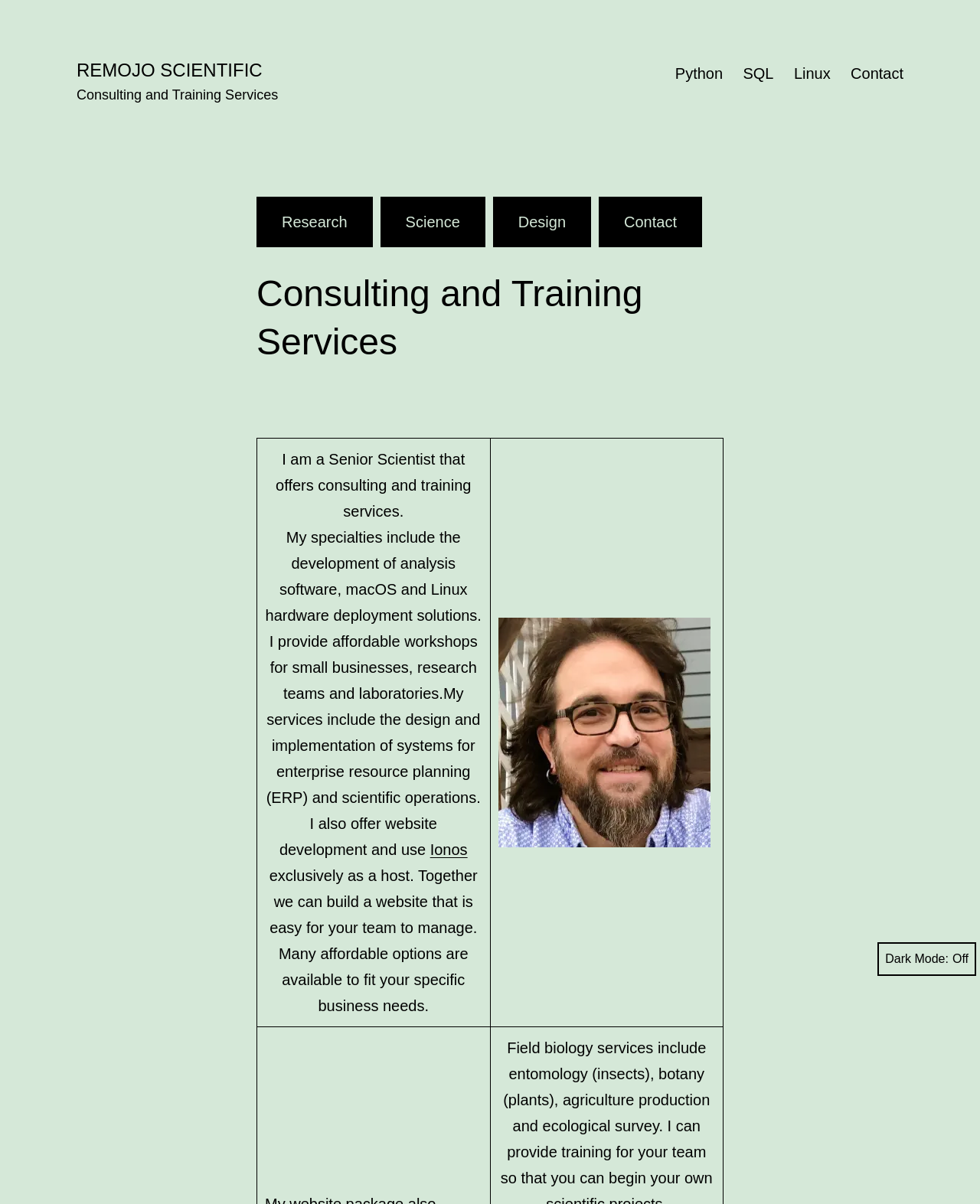What are the research specialties?
Using the image as a reference, give a one-word or short phrase answer.

Entomology and Botany